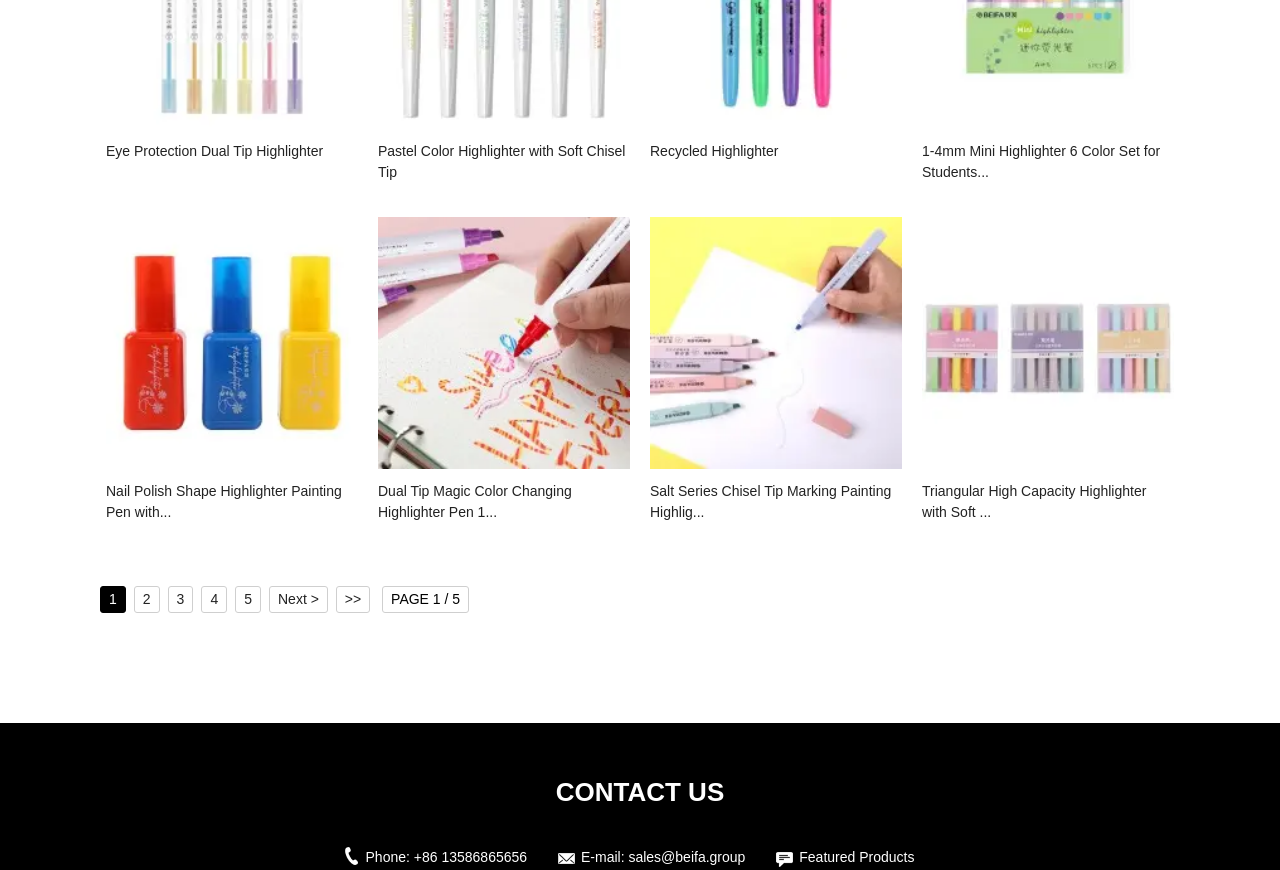Highlight the bounding box coordinates of the region I should click on to meet the following instruction: "View featured products".

[0.624, 0.975, 0.714, 0.994]